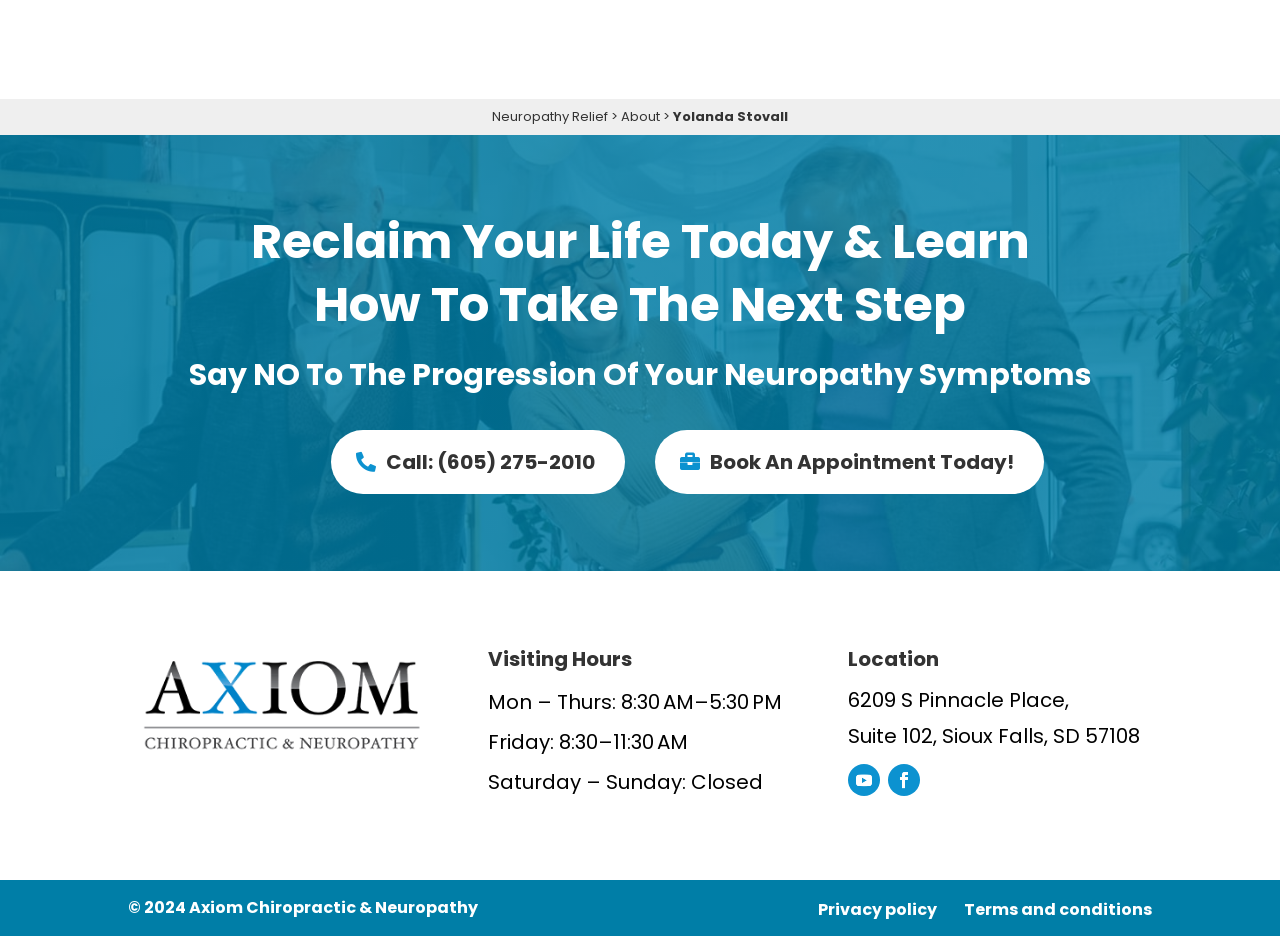From the webpage screenshot, predict the bounding box coordinates (top-left x, top-left y, bottom-right x, bottom-right y) for the UI element described here: Neuropathy Relief

[0.384, 0.114, 0.475, 0.134]